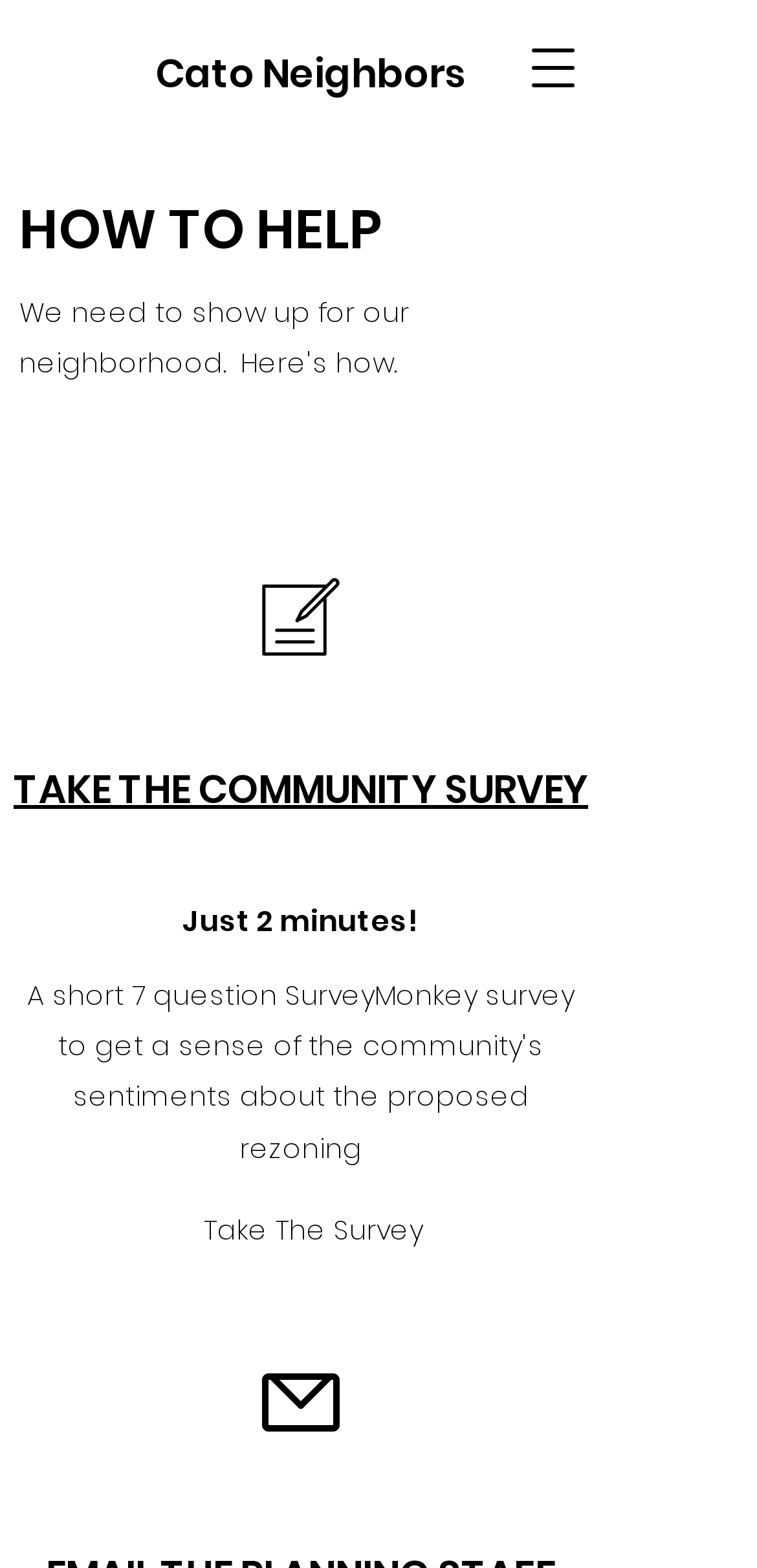Write an exhaustive caption that covers the webpage's main aspects.

The webpage is titled "Take Action | Cato Neighbors" and has a prominent link with the same text at the top left corner. To the right of this link is a button labeled "Open navigation menu". 

Below the top section, there is a heading "HOW TO HELP" that spans most of the width of the page. Underneath this heading, there are several links and a short paragraph of text. One of the links is labeled "TAKE THE COMMUNITY SURVEY" and is accompanied by a brief description "Just 2 minutes!". There is also a call-to-action link "Take The Survey" below the description. 

The page has a total of five links, with two of them being empty, and one button. The UI elements are arranged in a hierarchical structure, with the navigation menu button and the "HOW TO HELP" heading serving as section headers. The links and text are positioned below these headers, with the "TAKE THE COMMUNITY SURVEY" link and its description forming a cohesive unit.